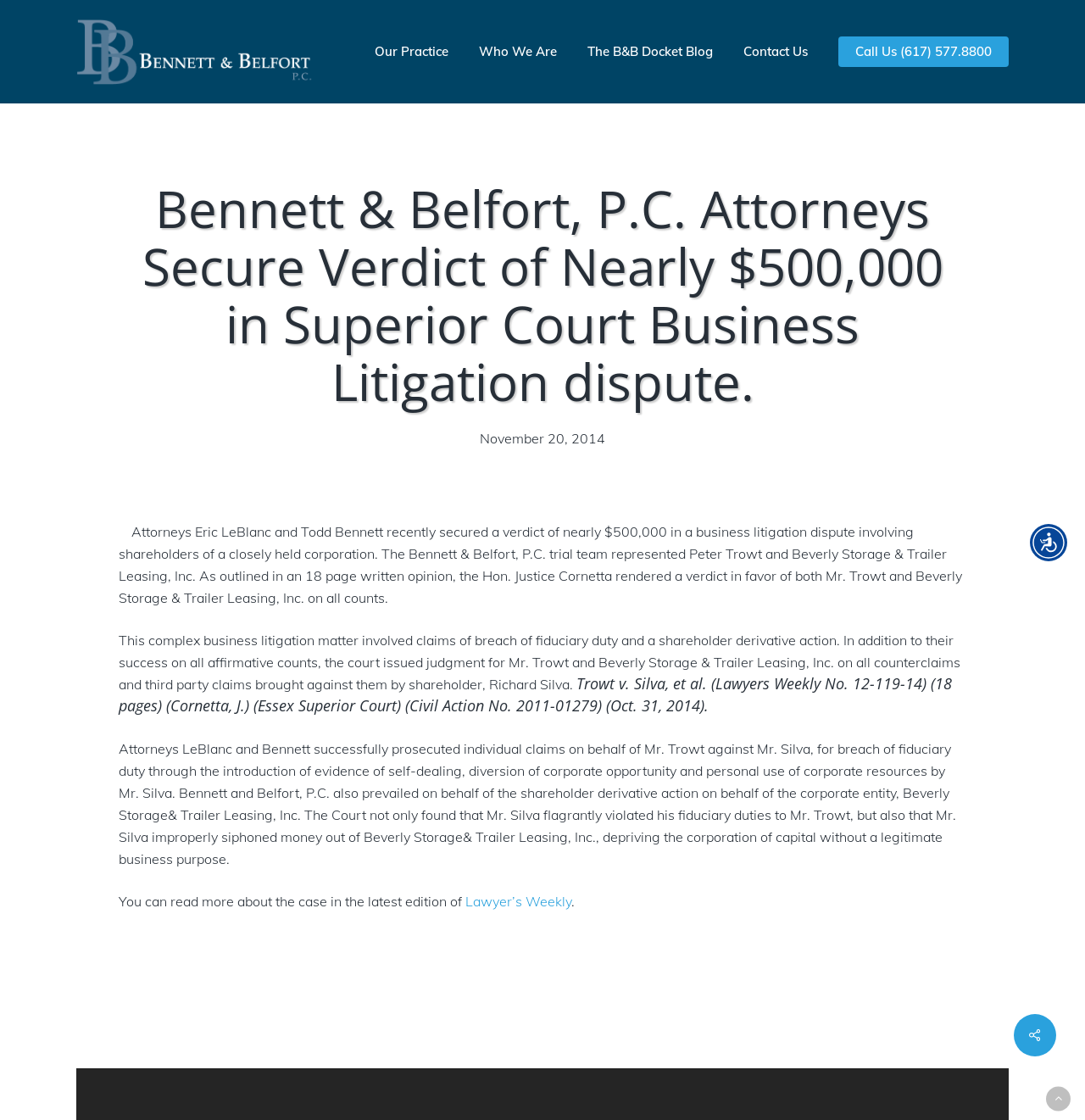Show the bounding box coordinates for the HTML element described as: "parent_node: DFKI durchsuchen nach:".

None